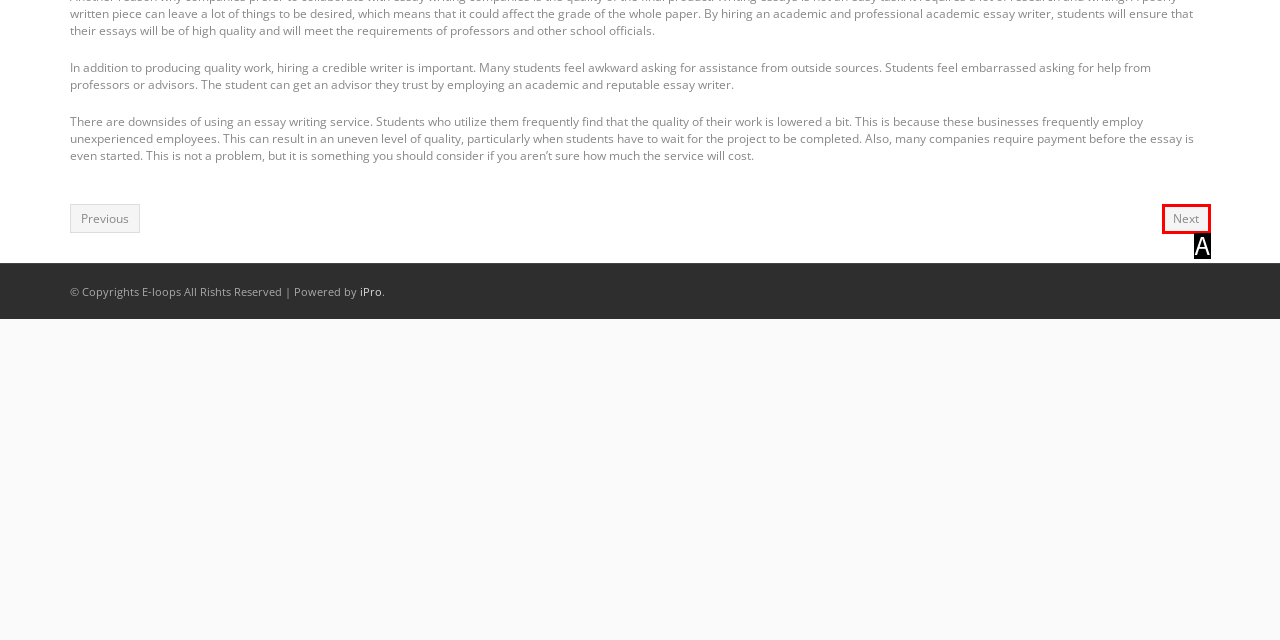Based on the given description: Next, identify the correct option and provide the corresponding letter from the given choices directly.

A